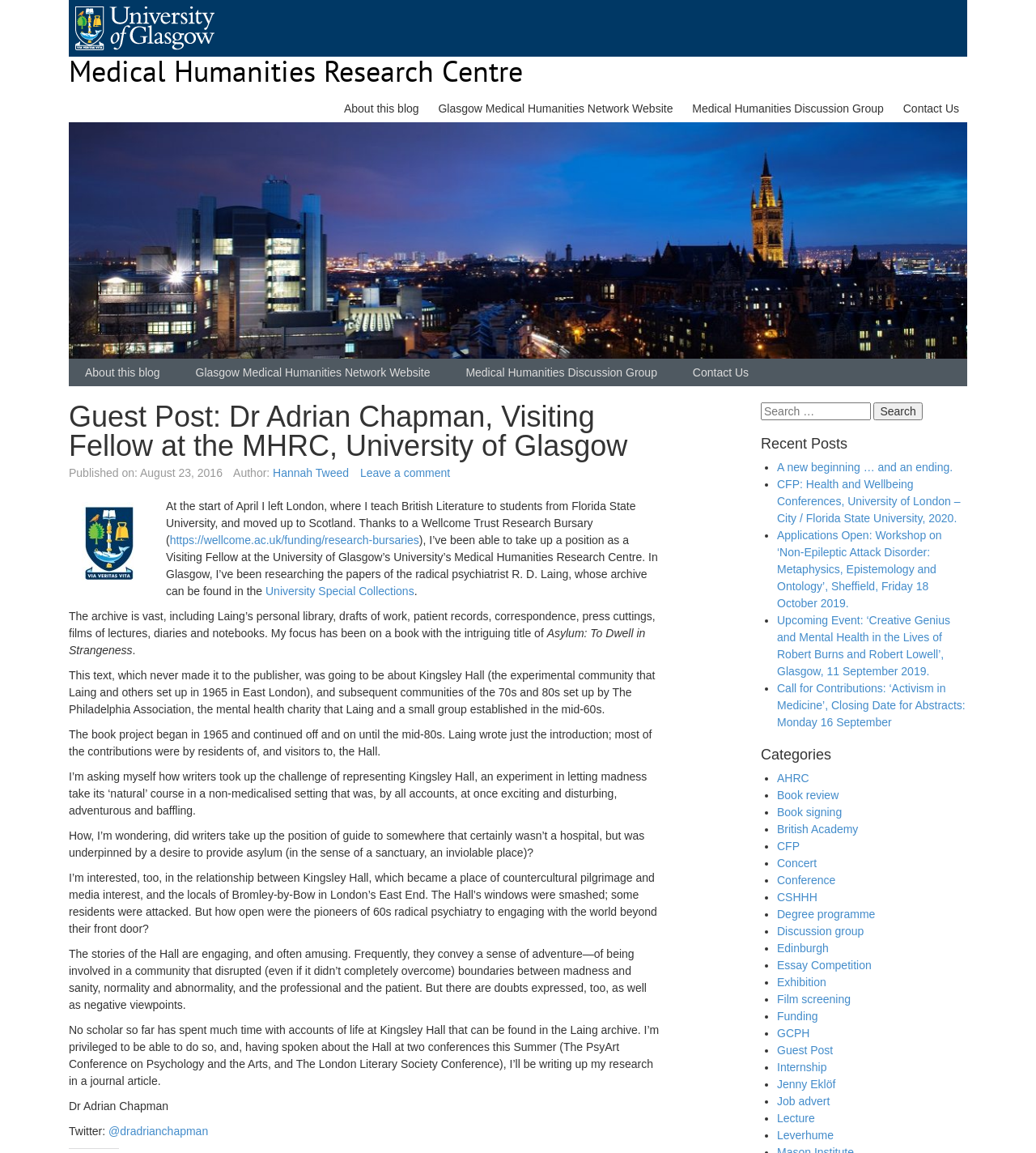For the given element description Lecture, determine the bounding box coordinates of the UI element. The coordinates should follow the format (top-left x, top-left y, bottom-right x, bottom-right y) and be within the range of 0 to 1.

[0.75, 0.964, 0.786, 0.976]